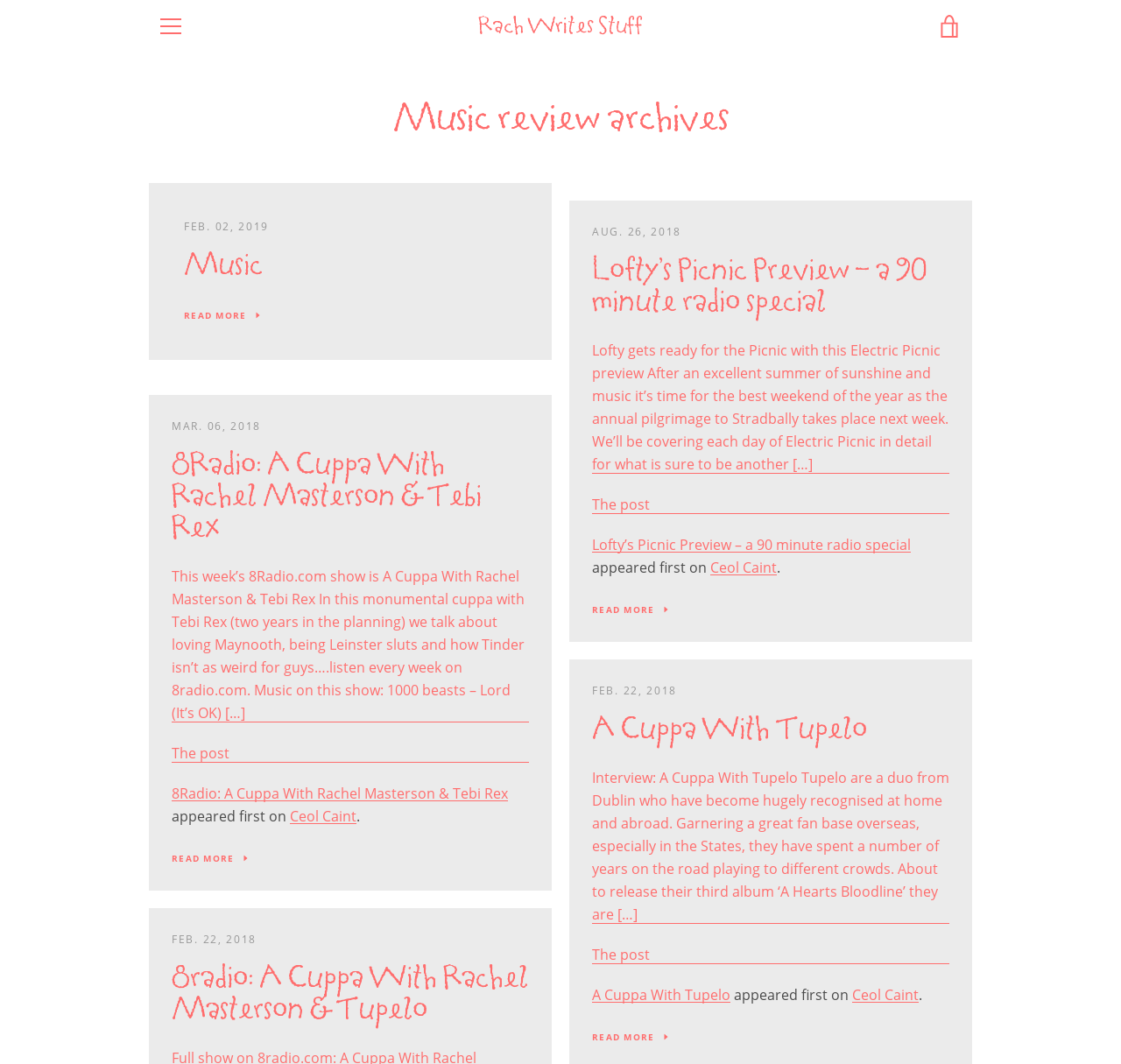What is the purpose of the 'SIGN UP TO MY NEWSLETTER' section?
Provide a well-explained and detailed answer to the question.

The 'SIGN UP TO MY NEWSLETTER' section contains a textbox to input an email address and a 'SUBSCRIBE' button. The accompanying text 'No spamming - promise! Monthly updates with new articles, poems, writing and photography straight to your inbox.' suggests that the purpose of this section is to allow users to sign up for a newsletter to receive monthly updates on new content.